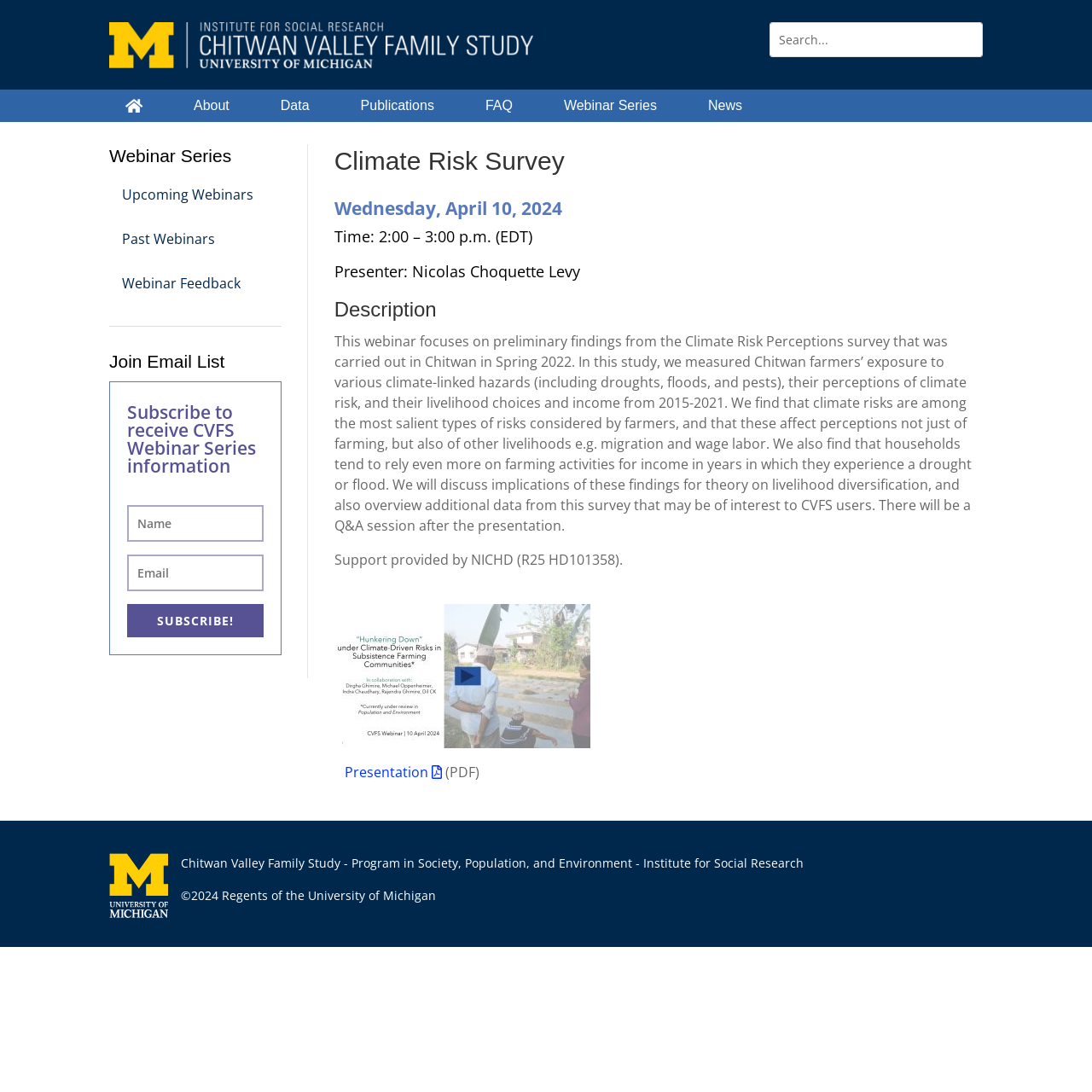Identify the bounding box of the HTML element described as: "Institute for Social Research".

[0.589, 0.783, 0.736, 0.798]